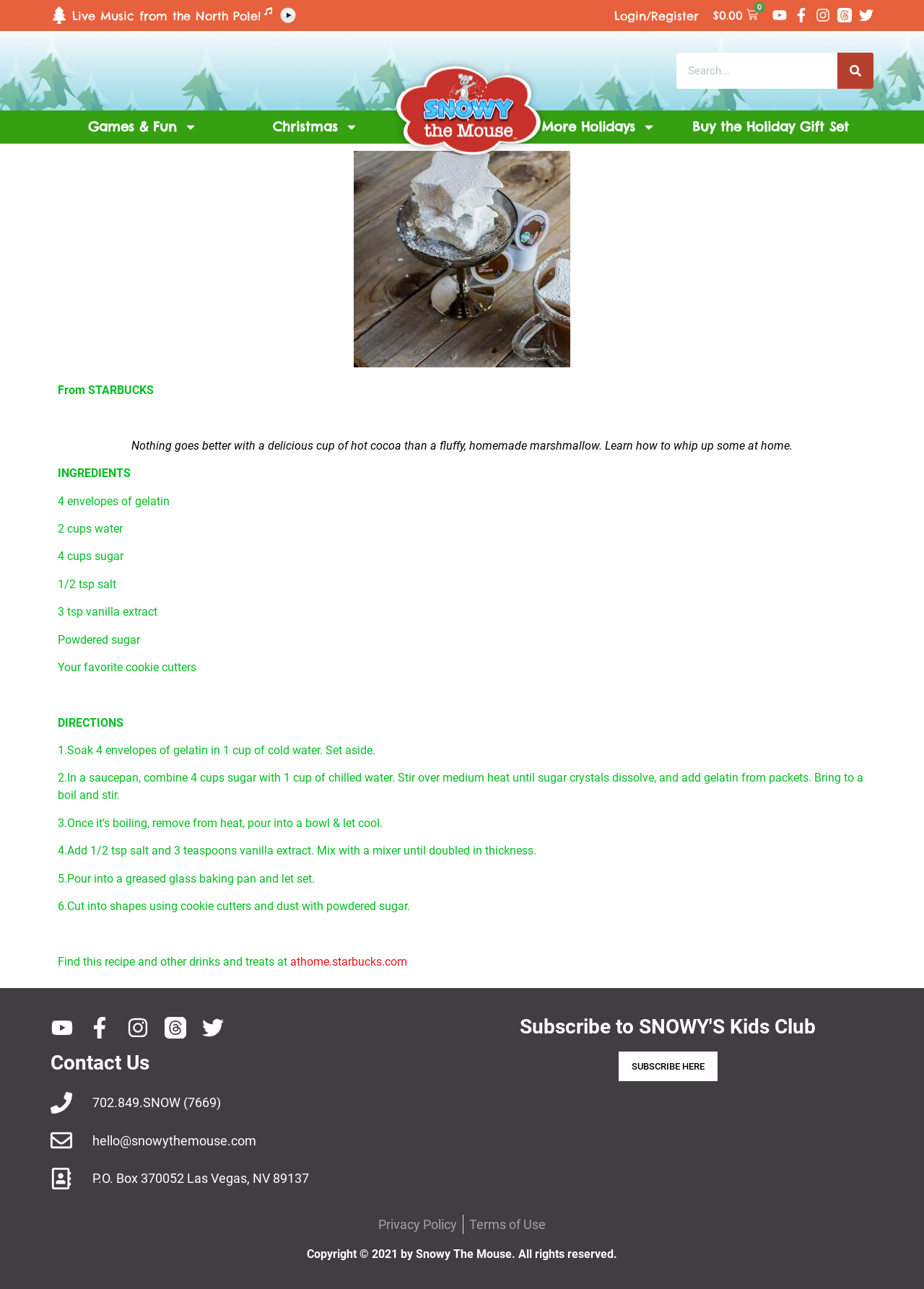Summarize the webpage comprehensively, mentioning all visible components.

This webpage is about making homemade marshmallows, specifically for the holiday season. At the top, there is a live music announcement from the North Pole, accompanied by a button and a login/register link. To the right, there is a cart icon with a $0.00 balance and a few social media links, including Youtube, Facebook, Instagram, and Twitter.

Below this top section, there is a search bar with a search button and a few navigation links, including Games & Fun, Christmas, and More Holidays. These links have popup menus and are accompanied by small images.

The main content of the page is a recipe for homemade marshmallows, with a title "From STARBUCKS" and a brief introduction. The recipe is divided into ingredients and directions, with a list of required items, including gelatin, water, sugar, salt, and vanilla extract. The directions are numbered and provide step-by-step instructions for making the marshmallows.

At the bottom of the page, there are links to contact Snowy The Mouse, including a phone number, email, and physical address. There is also a section to subscribe to SNOWY'S Kids Club and links to the privacy policy and terms of use. Finally, there is a copyright notice at the very bottom of the page.